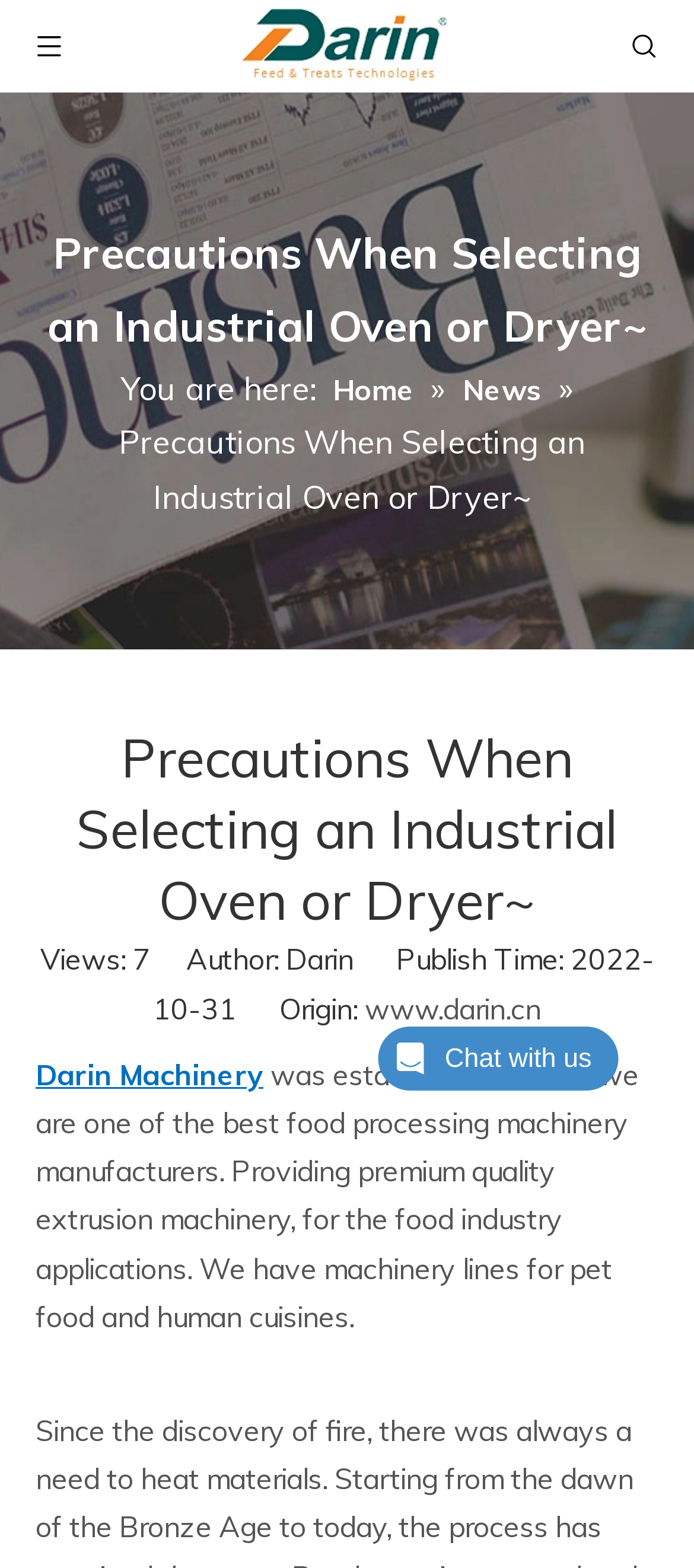Determine the main headline of the webpage and provide its text.

Precautions When Selecting an Industrial Oven or Dryer~